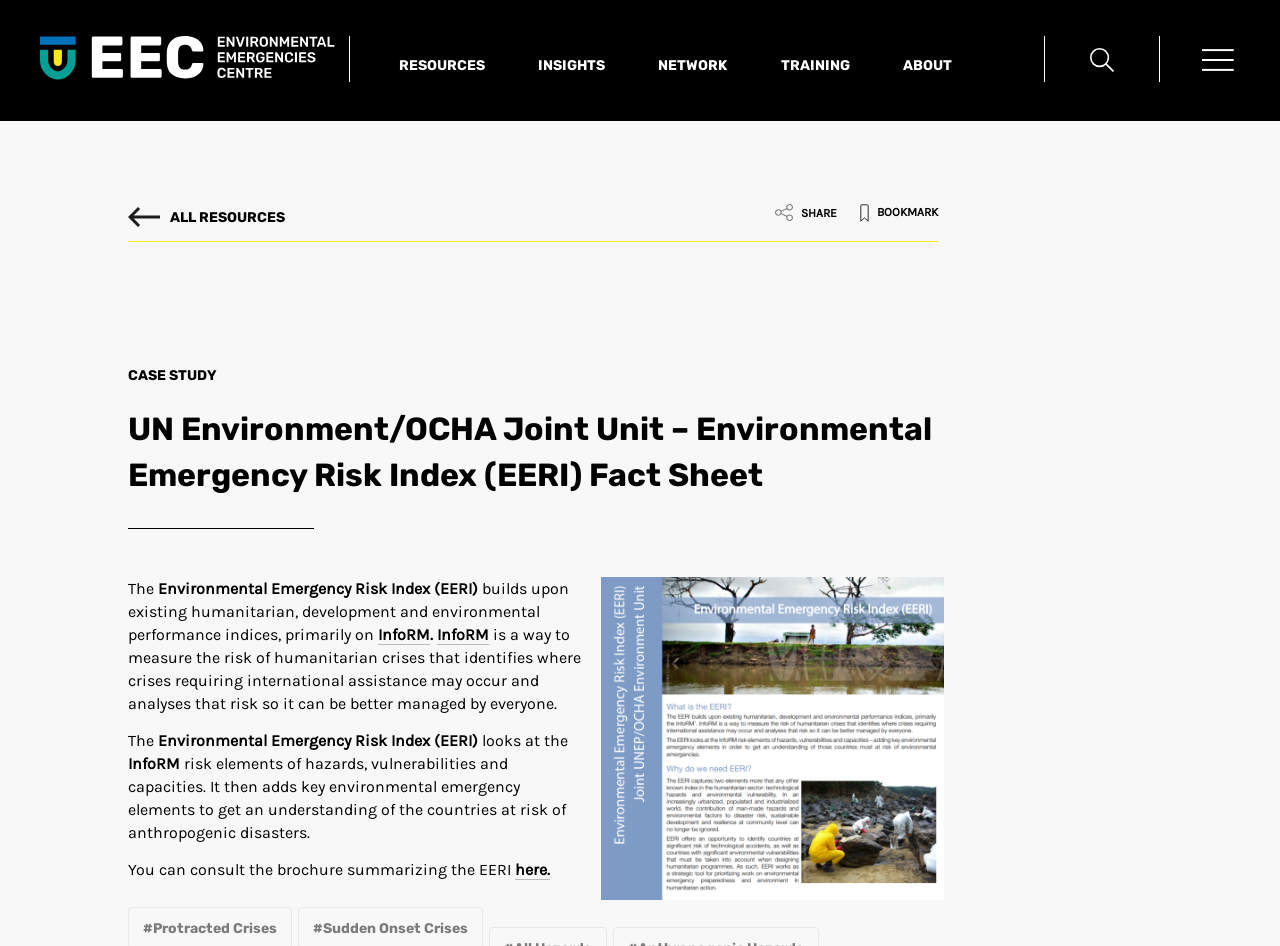Is there a brochure available to consult about the EERI?
Look at the screenshot and give a one-word or phrase answer.

Yes